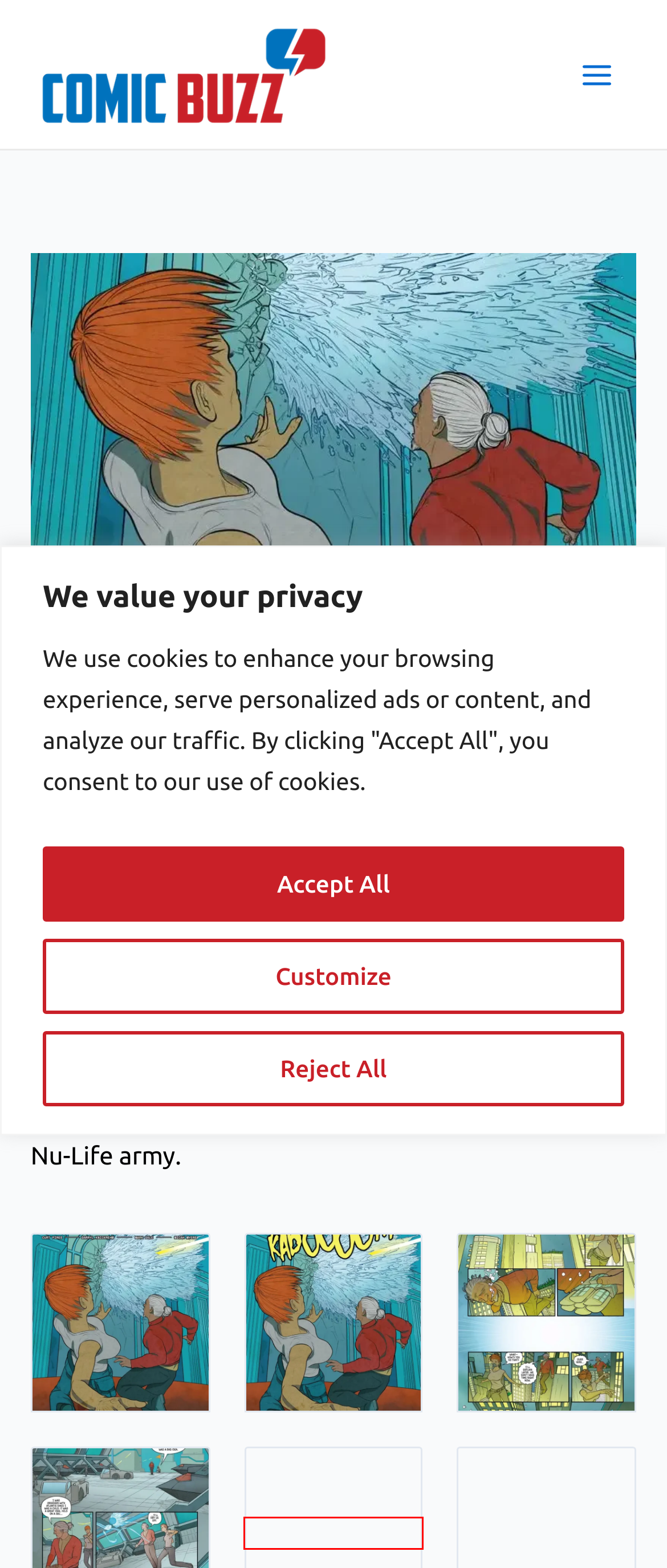Examine the webpage screenshot and identify the UI element enclosed in the red bounding box. Pick the webpage description that most accurately matches the new webpage after clicking the selected element. Here are the candidates:
A. simulationtheory4_4 - ComicBuzz
B. simulationtheory4 - ComicBuzz
C. simulationtheory4_2 - ComicBuzz
D. Commentary from Caza for Arkadi and the Lost Titan Kickstarter - ComicBuzz
E. simulationtheory4_3 - ComicBuzz
F. simulationtheory4_5 - ComicBuzz
G. Hauntii Review - ComicBuzz
H. Petit Island - Announcement Trailer - ComicBuzz

F